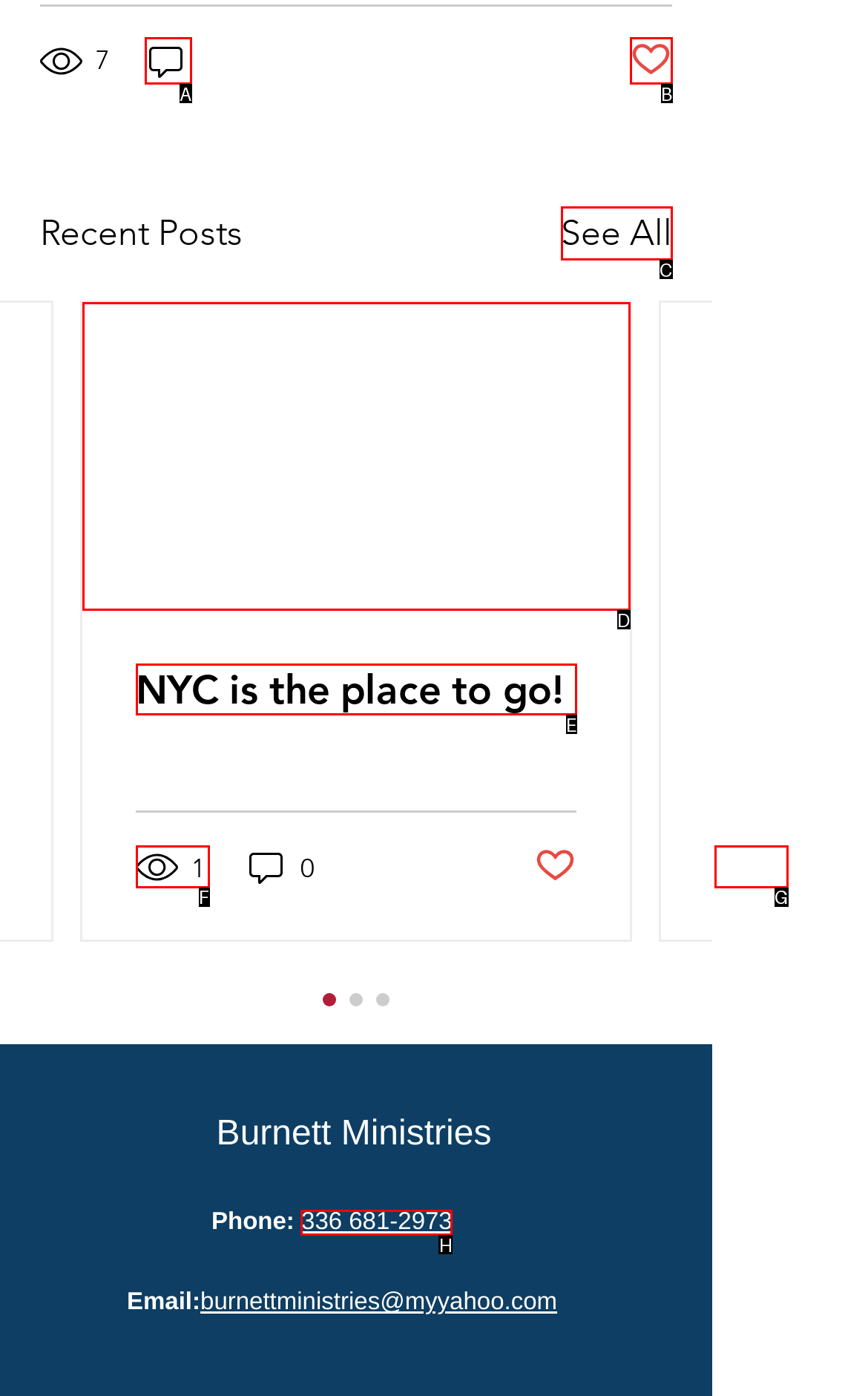Decide which UI element to click to accomplish the task: Call the ministry
Respond with the corresponding option letter.

H